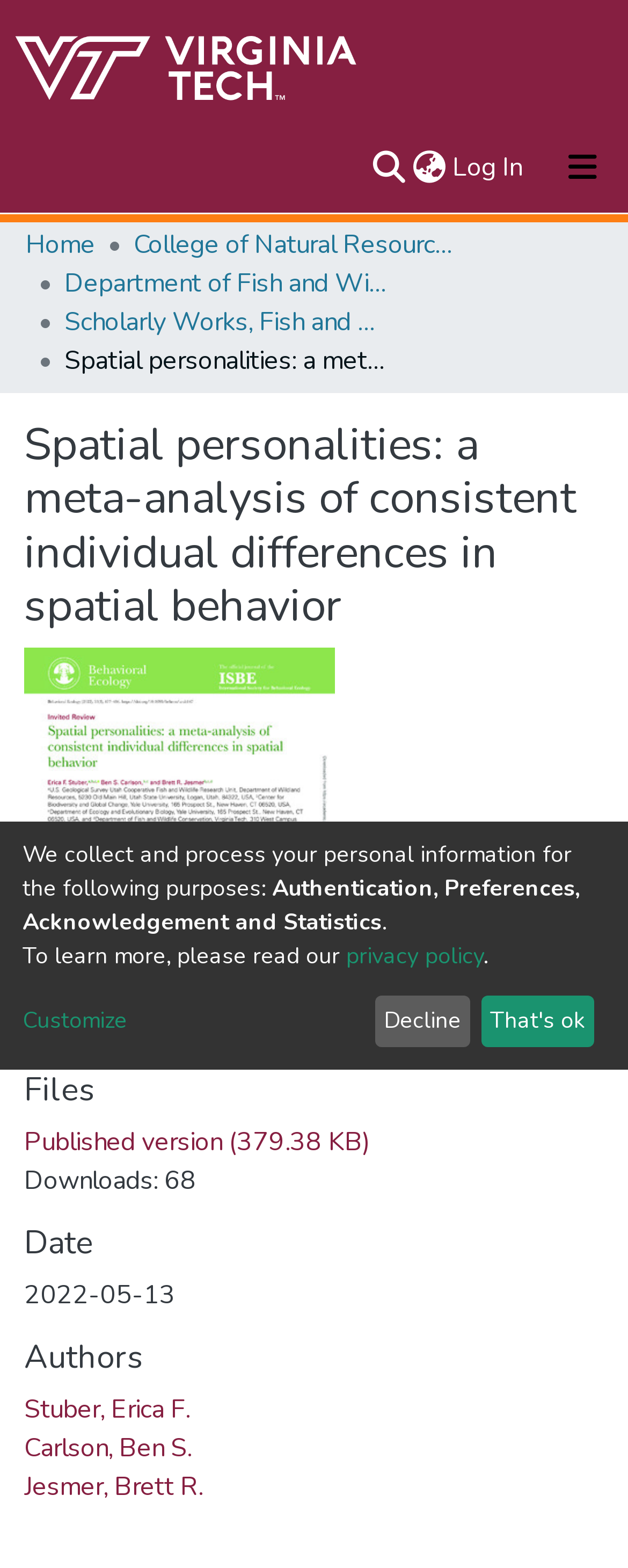Could you locate the bounding box coordinates for the section that should be clicked to accomplish this task: "Search for a keyword".

[0.587, 0.095, 0.651, 0.119]